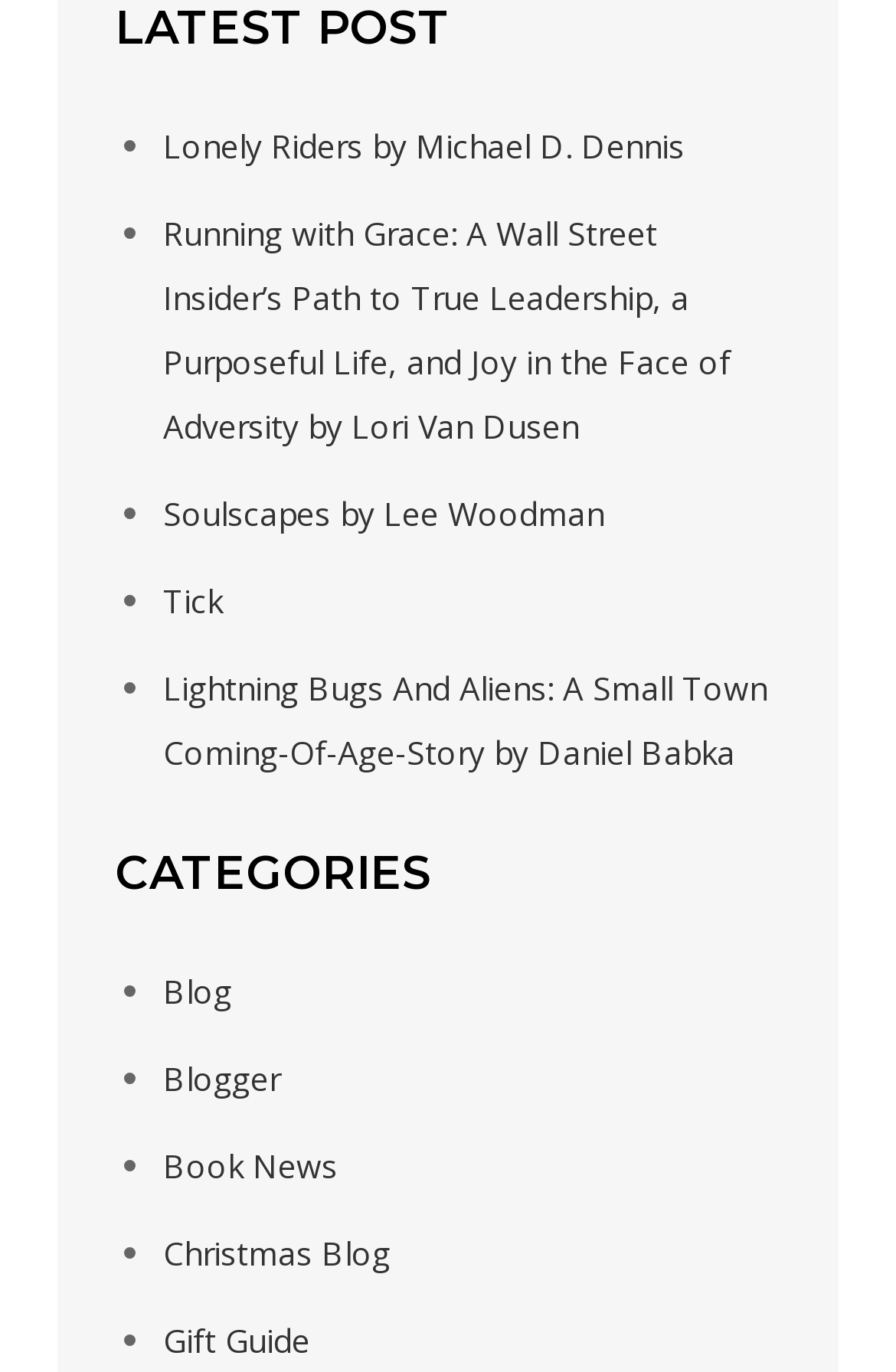Determine the bounding box coordinates of the clickable region to follow the instruction: "View Lonely Riders by Michael D. Dennis".

[0.182, 0.091, 0.764, 0.123]